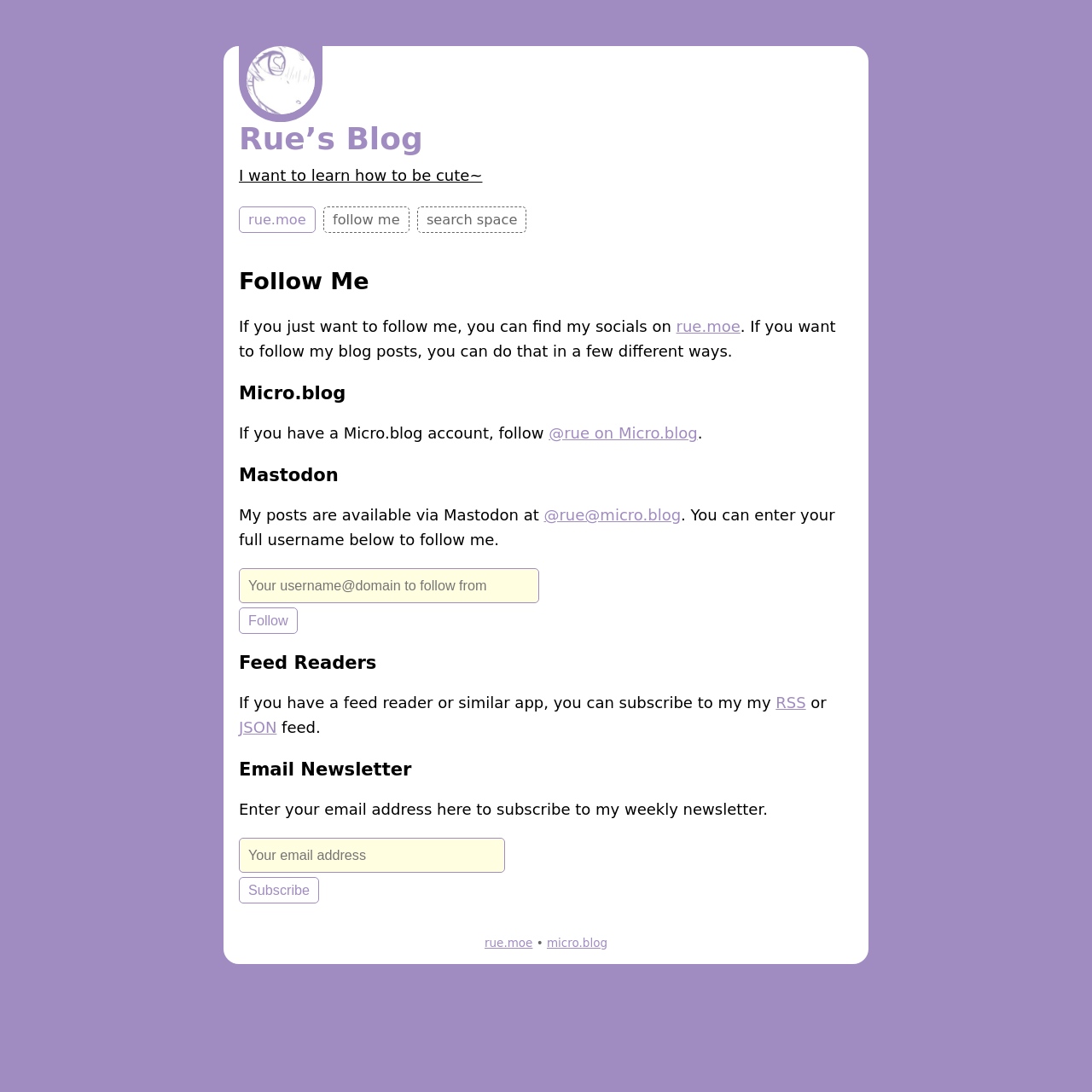Refer to the image and provide an in-depth answer to the question:
How many social media platforms are mentioned on the webpage?

The webpage mentions three social media platforms: Micro.blog, Mastodon, and an unspecified platform linked to 'rue.moe'. These platforms are mentioned as ways to follow the author.